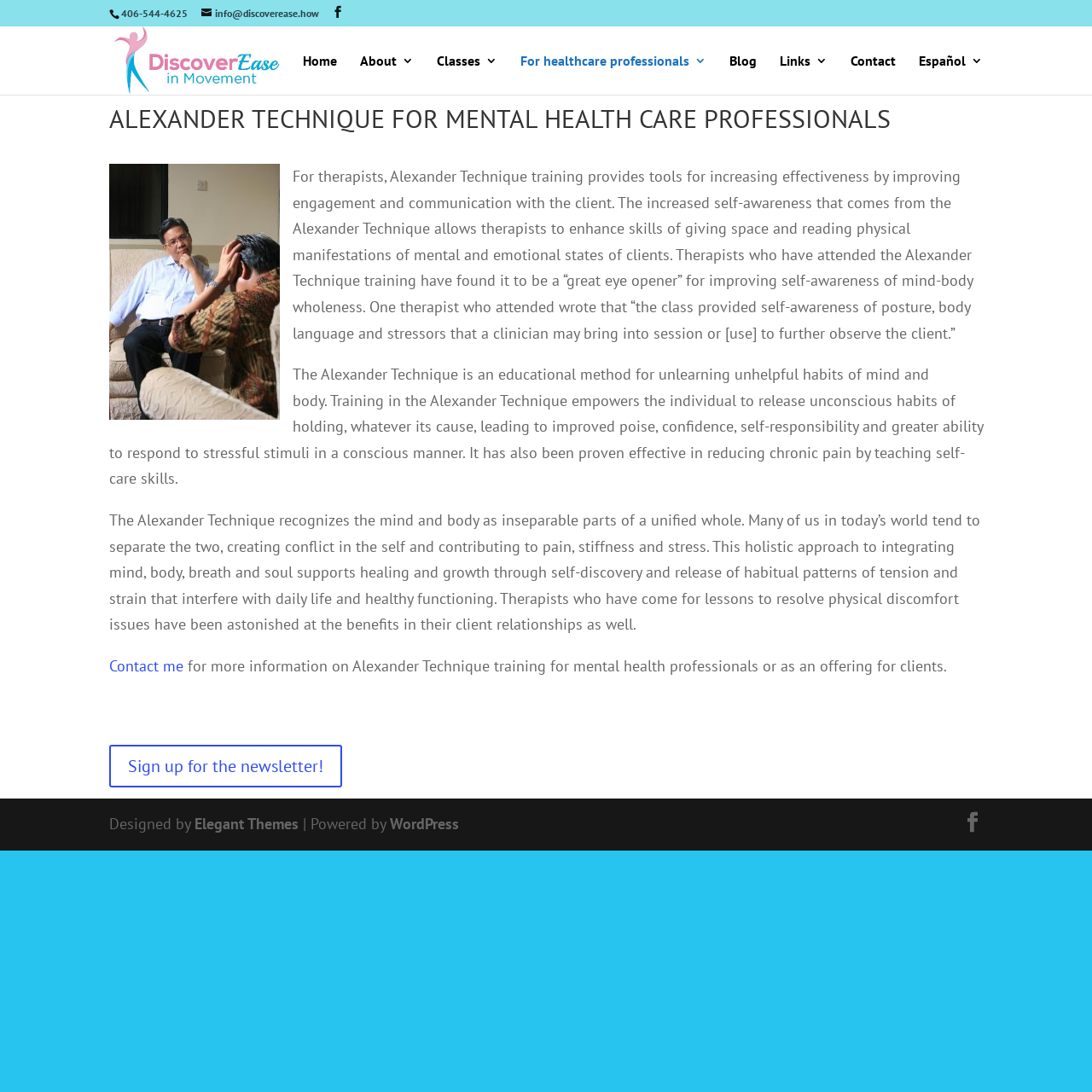Locate the bounding box coordinates of the clickable region to complete the following instruction: "Read the blog."

[0.668, 0.05, 0.693, 0.087]